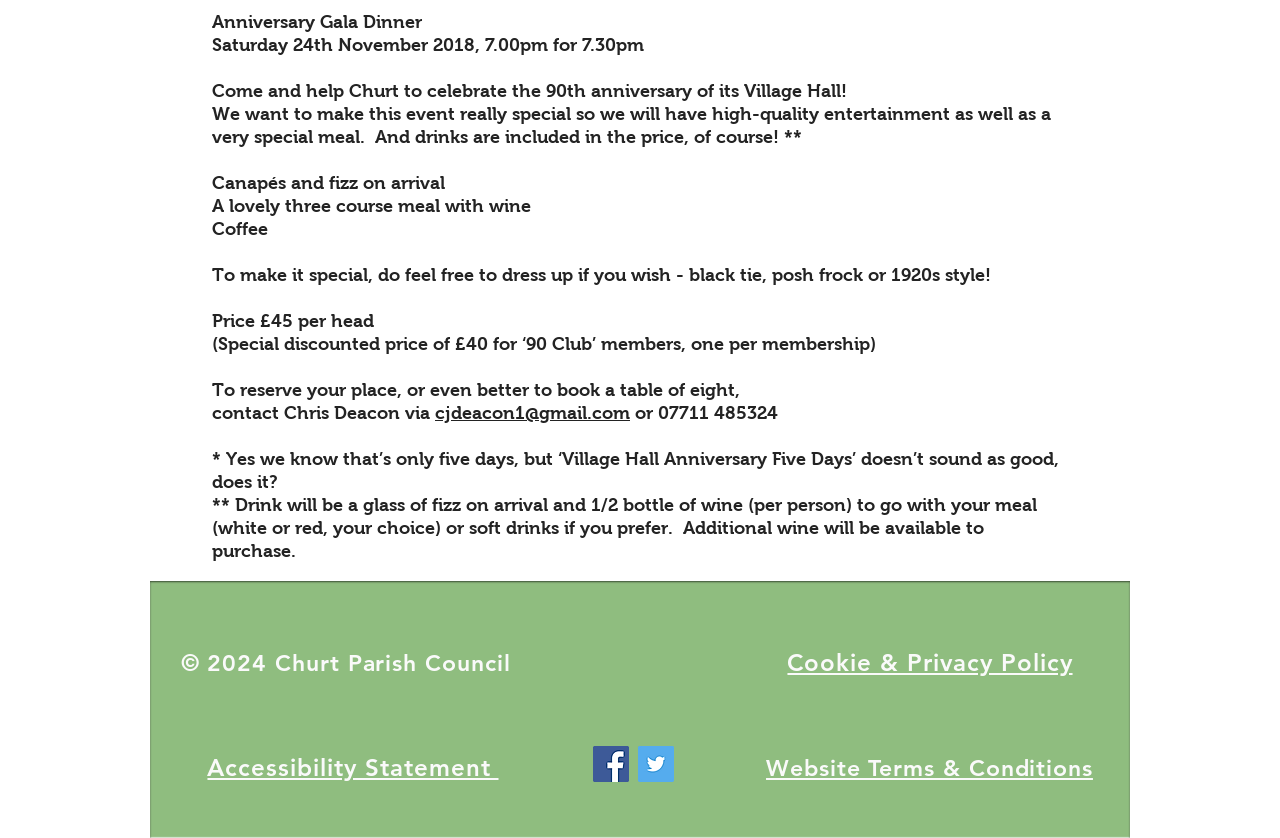Please provide the bounding box coordinate of the region that matches the element description: cjdeacon1@gmail.com. Coordinates should be in the format (top-left x, top-left y, bottom-right x, bottom-right y) and all values should be between 0 and 1.

[0.34, 0.481, 0.492, 0.505]